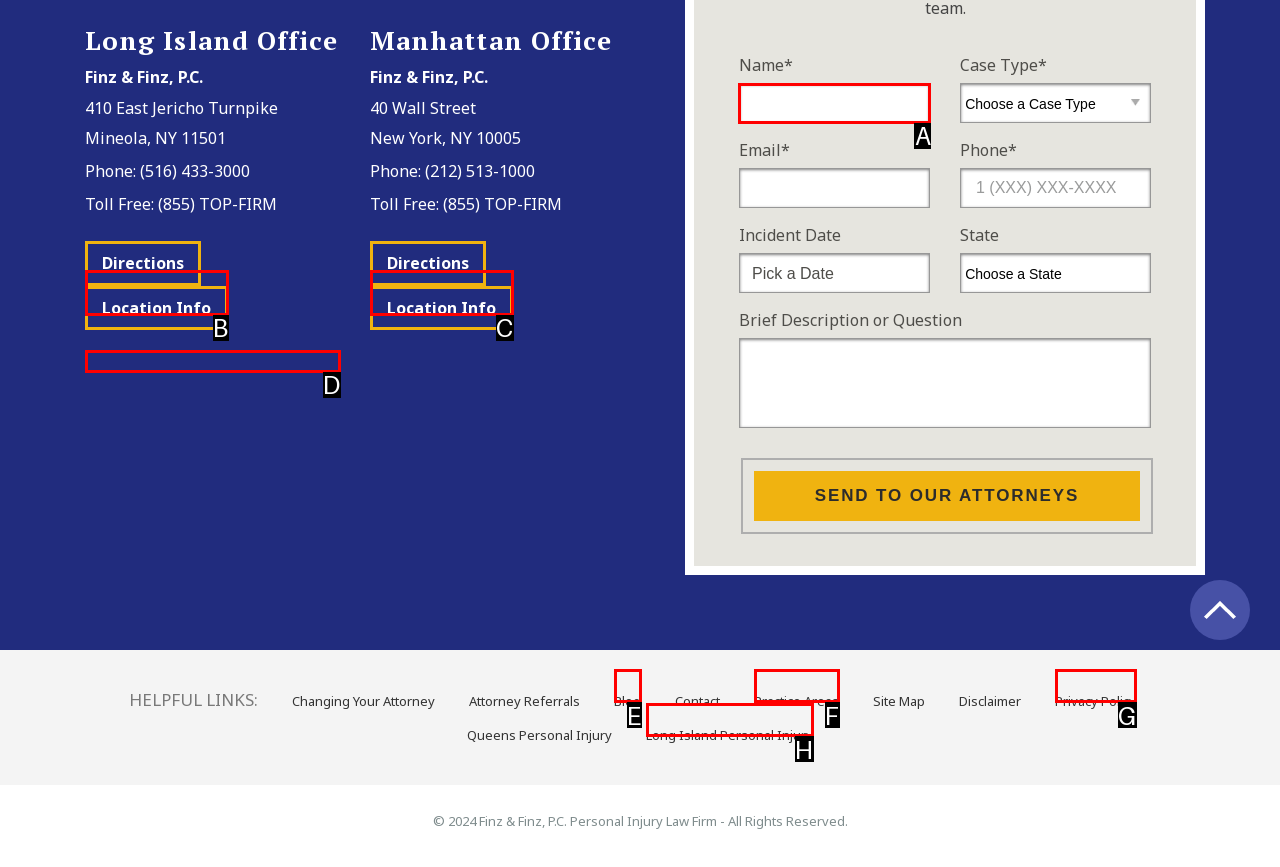Tell me which one HTML element I should click to complete the following task: Enter your name in the 'Name*' field
Answer with the option's letter from the given choices directly.

A